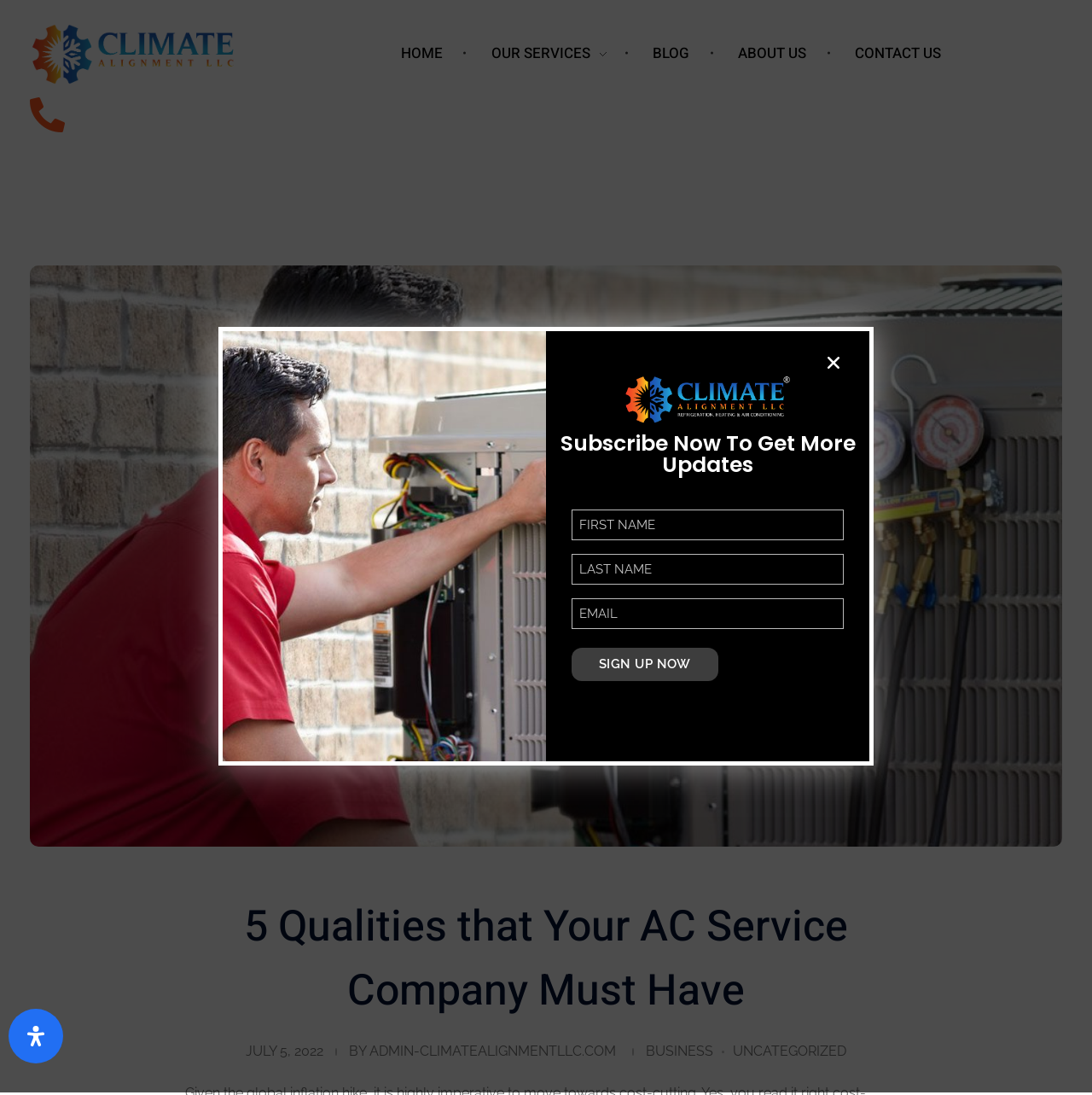Give the bounding box coordinates for the element described by: "Request a Quote".

[0.071, 0.084, 0.174, 0.105]